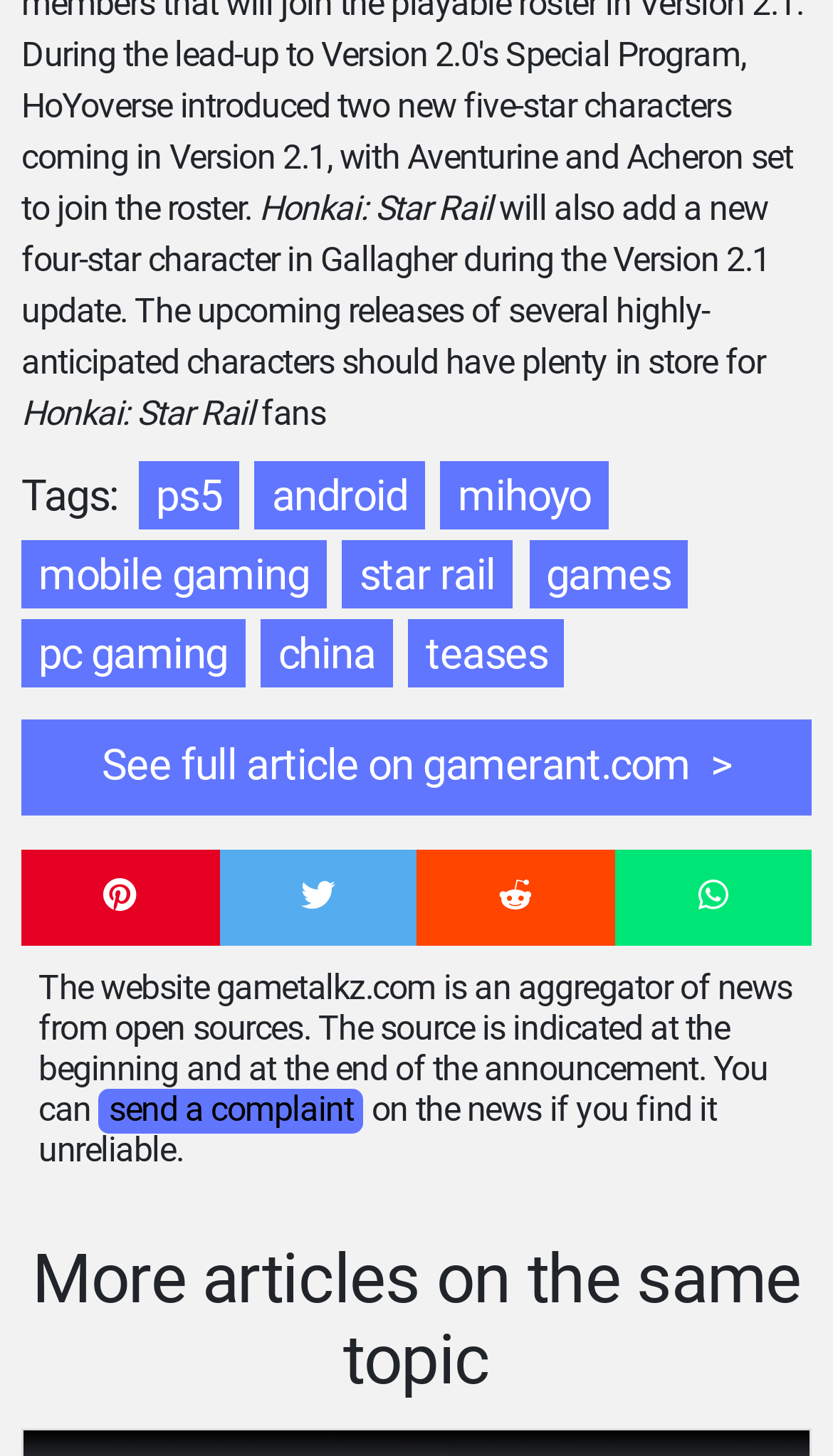Using the details in the image, give a detailed response to the question below:
What is located at the bottom of the webpage?

At the bottom of the webpage, there is a StaticText element located at coordinates [0.038, 0.851, 0.962, 0.962] that says 'More articles on the same topic'.